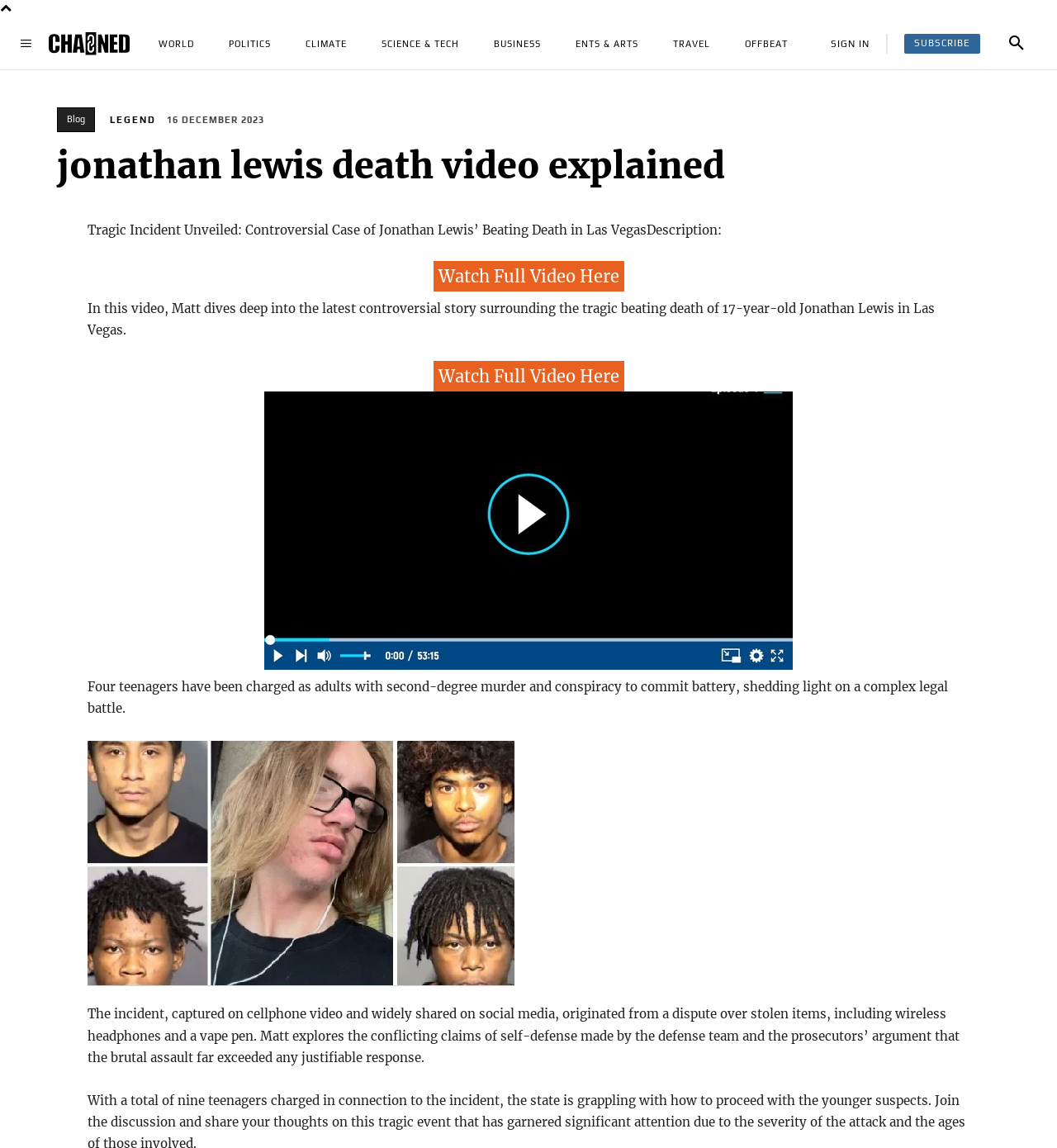What is the text of the webpage's headline?

jonathan lewis death video explained